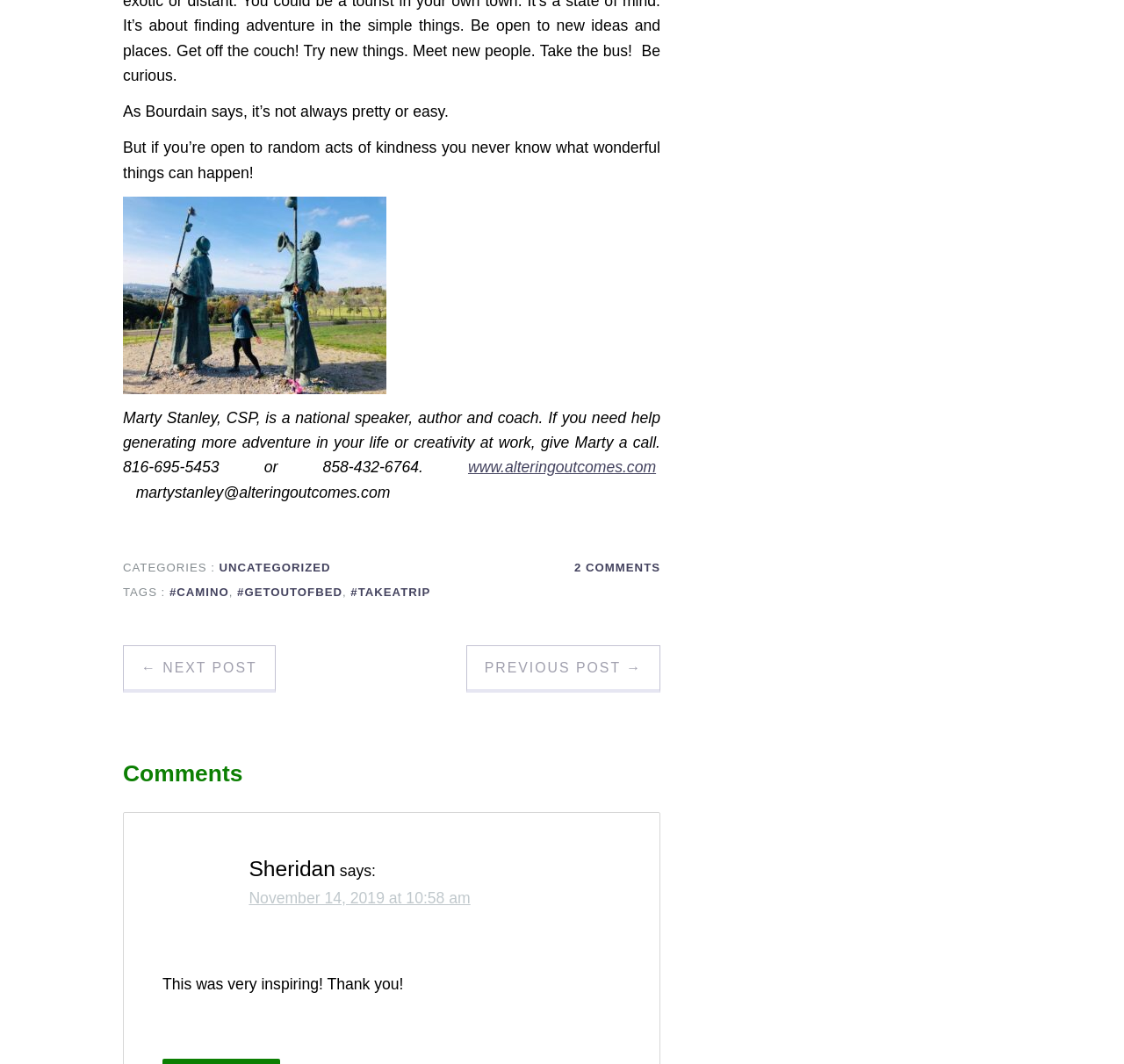Extract the bounding box coordinates of the UI element described by: "Go to Top". The coordinates should include four float numbers ranging from 0 to 1, e.g., [left, top, right, bottom].

None